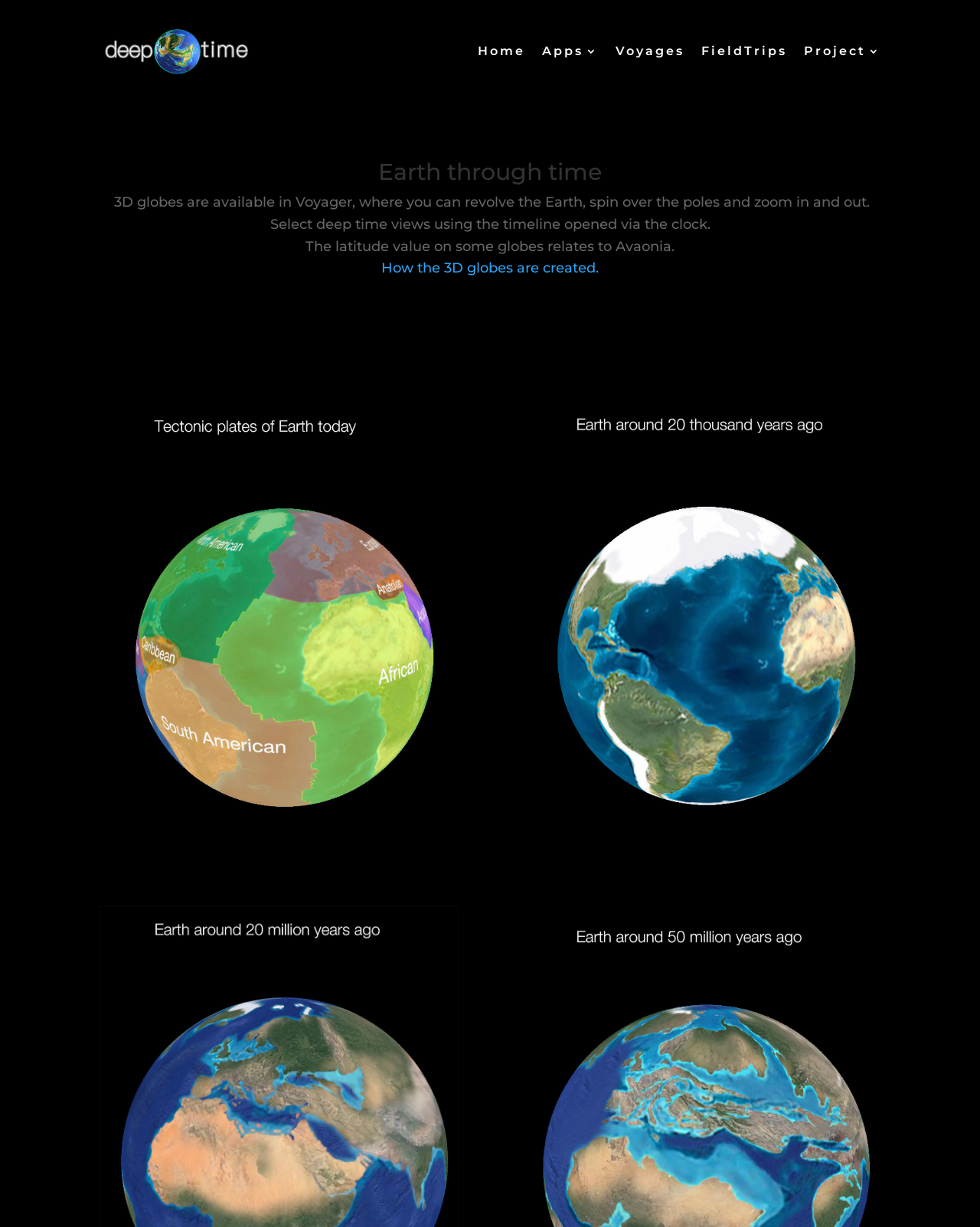What is the name of the website?
Please provide an in-depth and detailed response to the question.

The name of the website can be found in the top-left corner of the webpage, where it says 'Earth through time - DeepTime'. The 'DeepTime' part is also a link, which suggests that it is the name of the website.